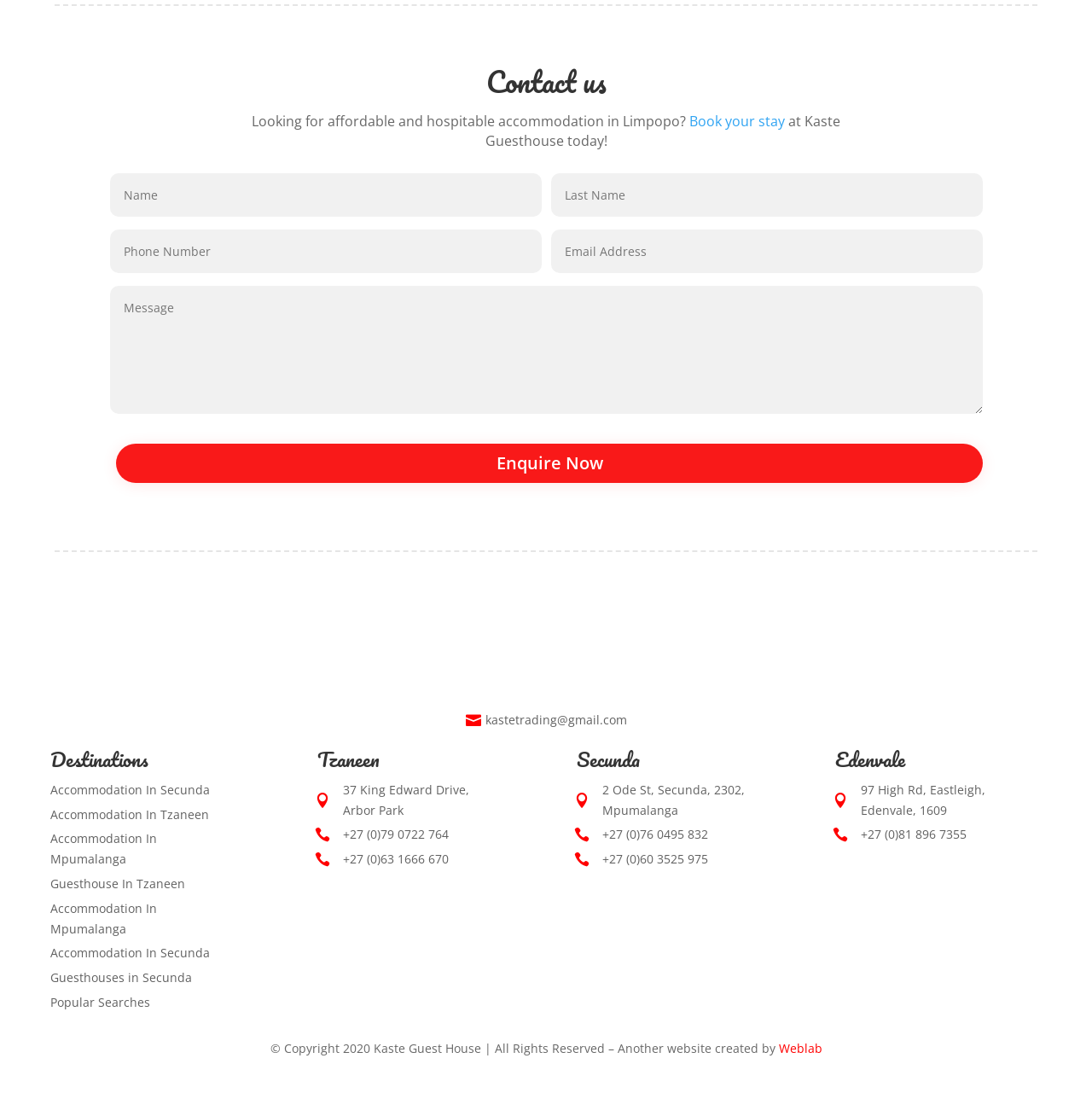Please find and report the bounding box coordinates of the element to click in order to perform the following action: "Check the contact information for Tzaneen". The coordinates should be expressed as four float numbers between 0 and 1, in the format [left, top, right, bottom].

[0.287, 0.754, 0.411, 0.773]